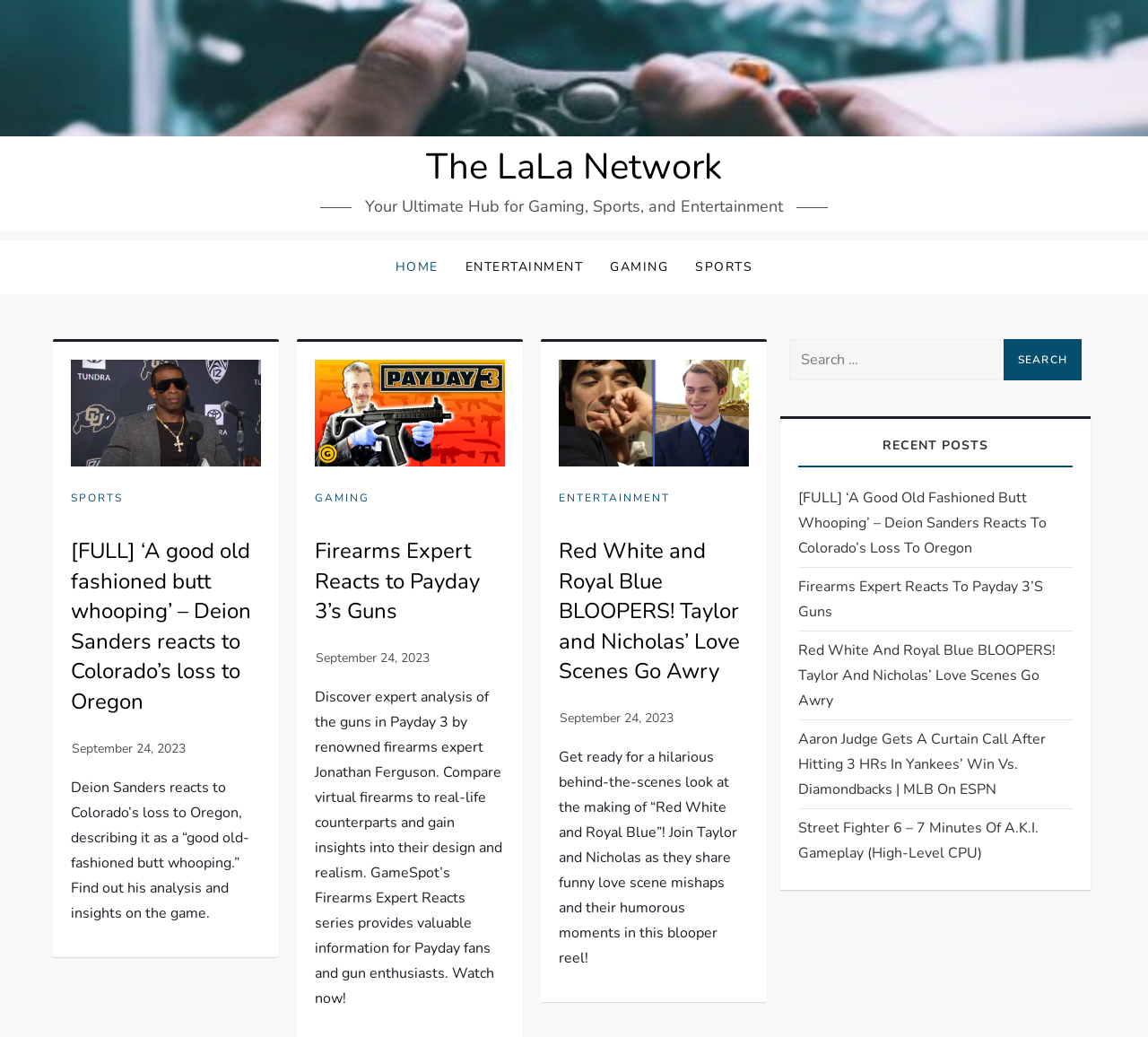Please locate the bounding box coordinates of the element that needs to be clicked to achieve the following instruction: "View the 'Politics' section". The coordinates should be four float numbers between 0 and 1, i.e., [left, top, right, bottom].

None